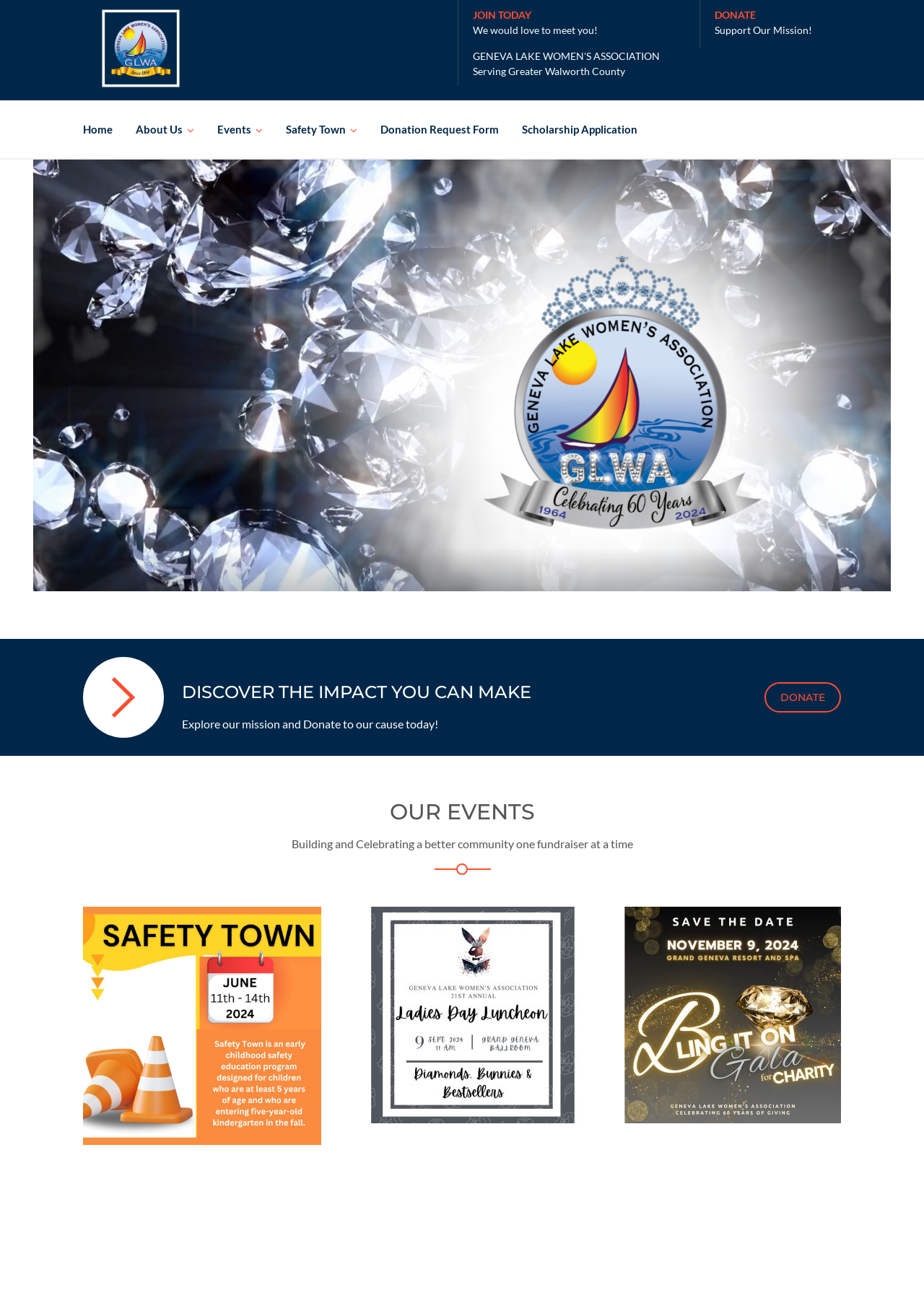Please locate the bounding box coordinates of the element that should be clicked to achieve the given instruction: "View scholarship application".

[0.552, 0.077, 0.69, 0.122]